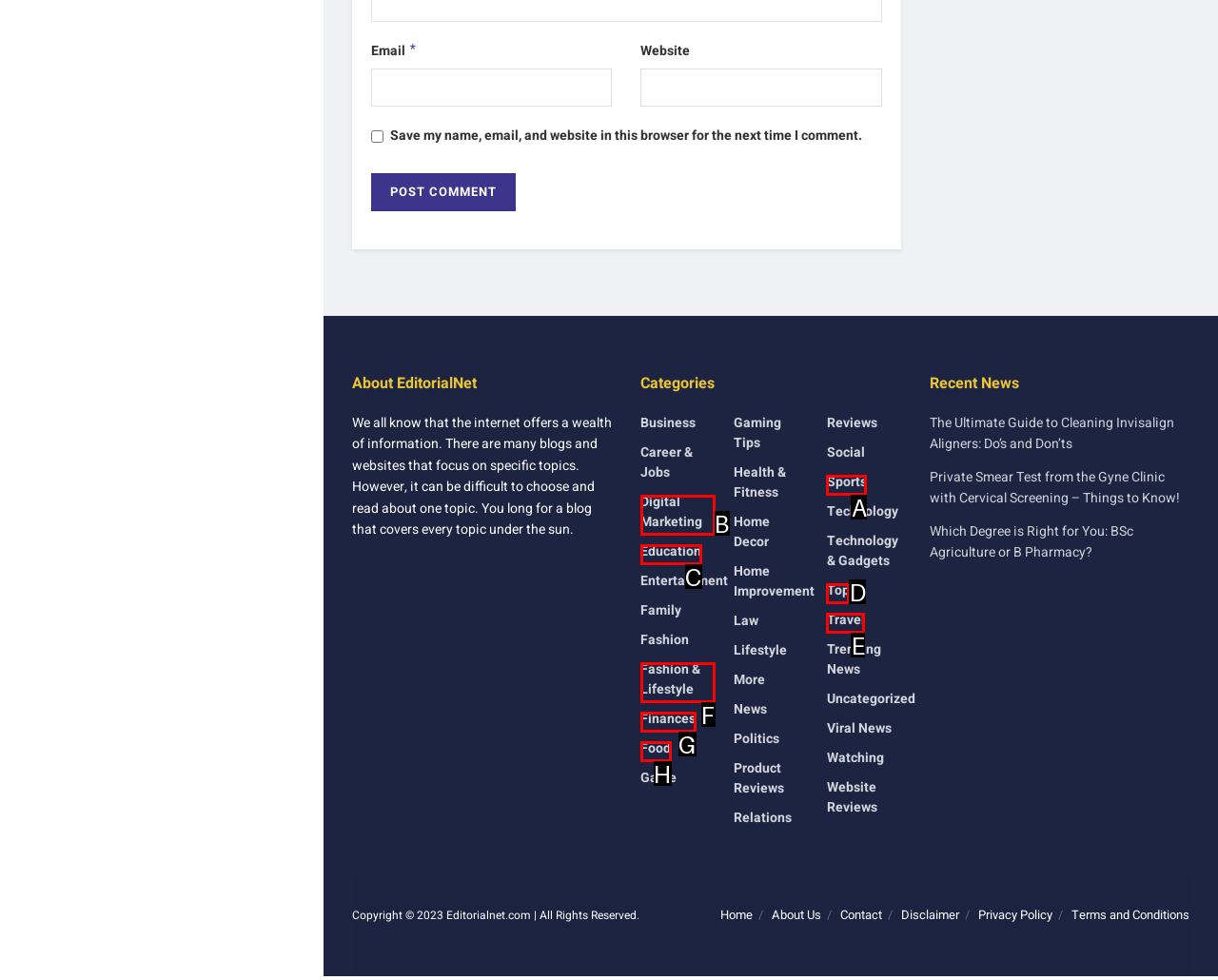Identify the HTML element that matches the description: Digital Marketing
Respond with the letter of the correct option.

B